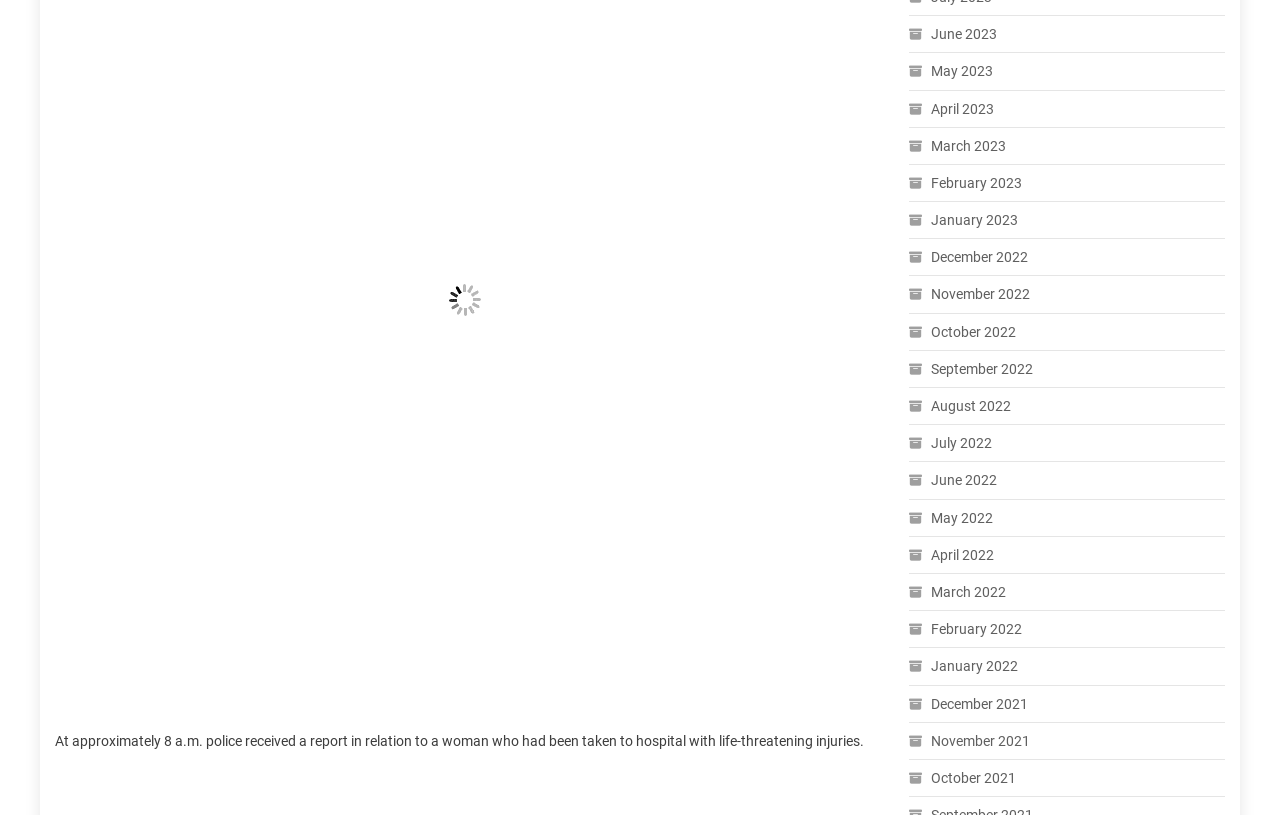Could you provide the bounding box coordinates for the portion of the screen to click to complete this instruction: "Share the article"?

None